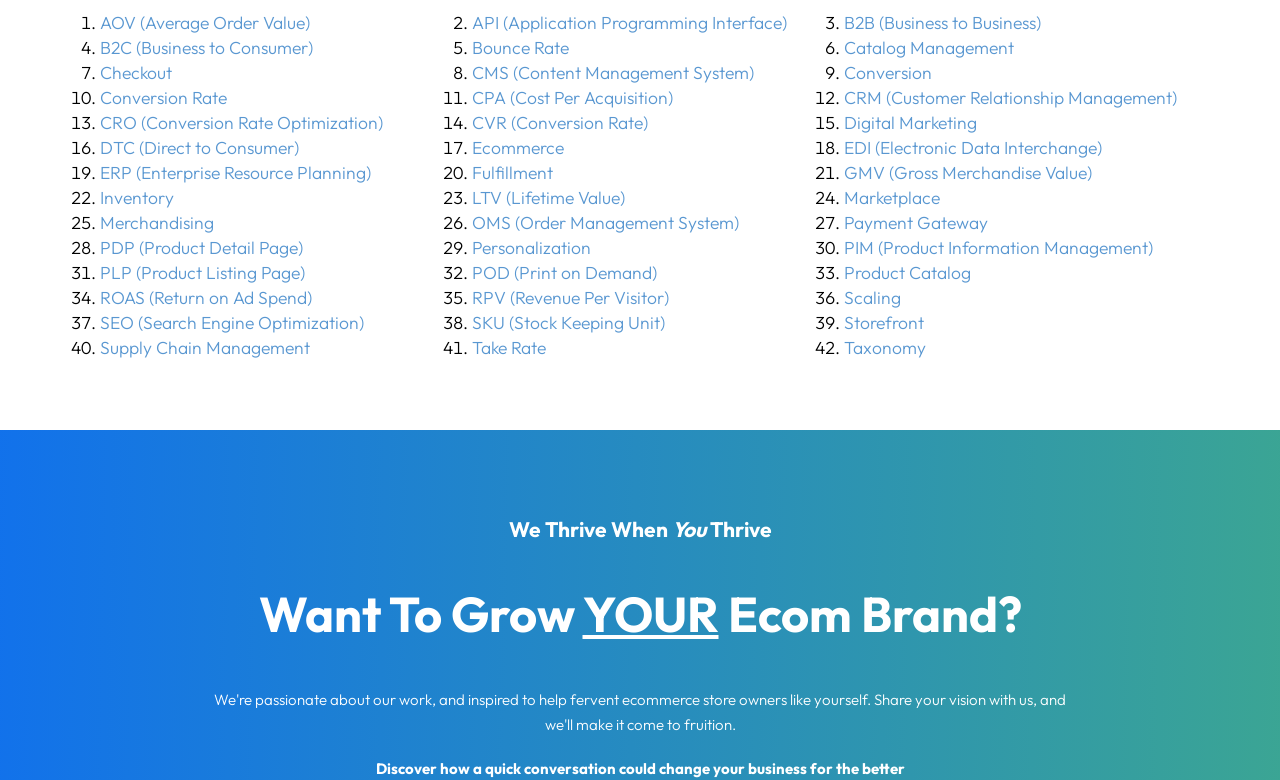Identify the bounding box coordinates of the element to click to follow this instruction: 'Click on AOV (Average Order Value)'. Ensure the coordinates are four float values between 0 and 1, provided as [left, top, right, bottom].

[0.078, 0.014, 0.242, 0.044]